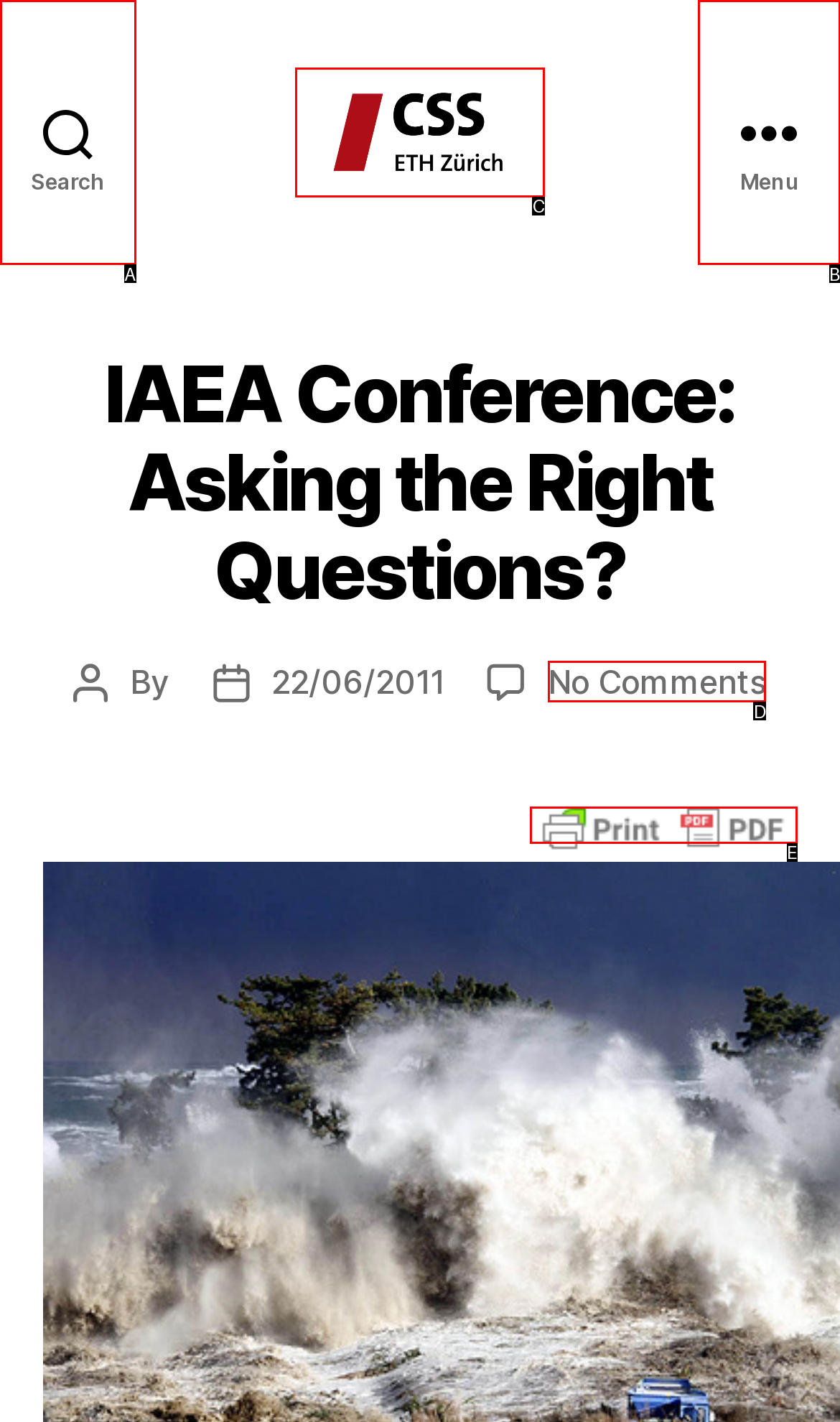Determine which option fits the following description: title="Printer Friendly, PDF & Email"
Answer with the corresponding option's letter directly.

E